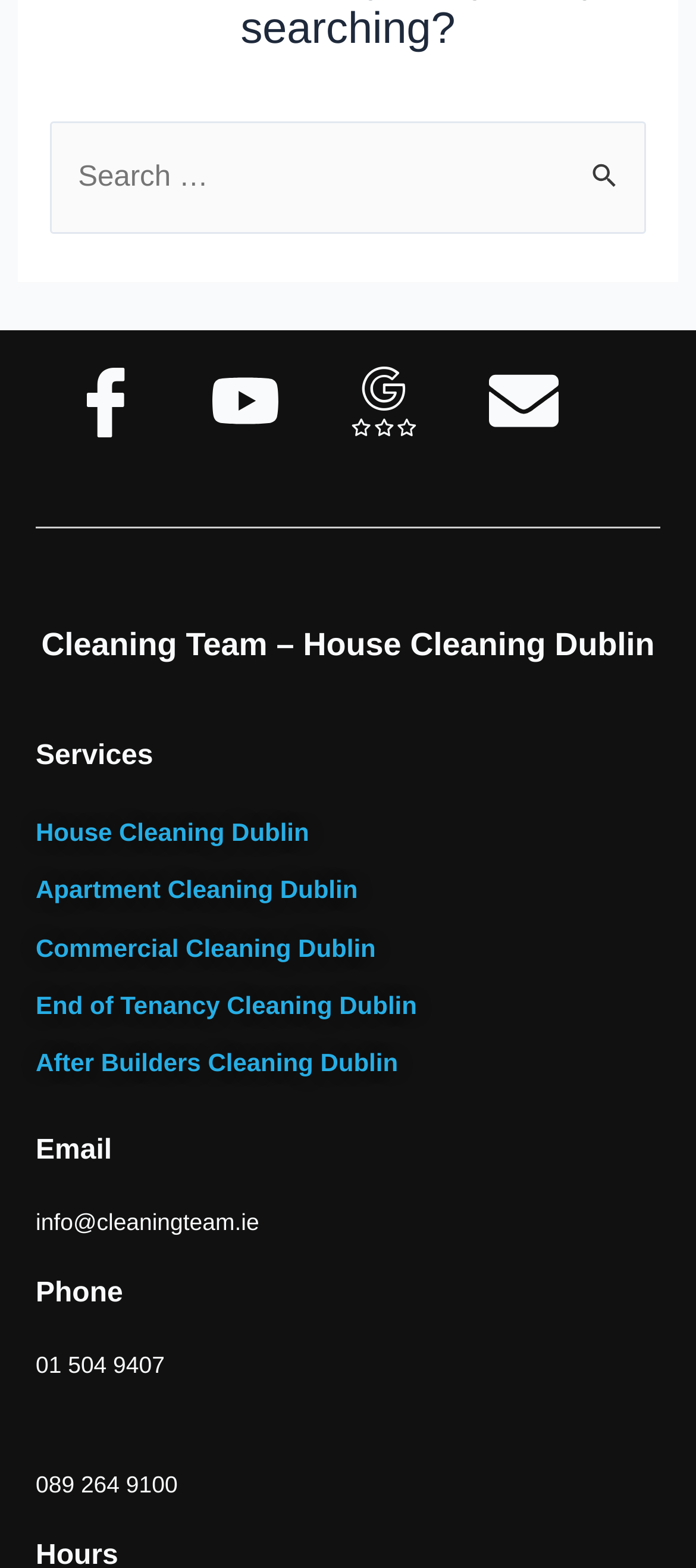Predict the bounding box for the UI component with the following description: "End of Tenancy Cleaning Dublin".

[0.051, 0.632, 0.599, 0.65]